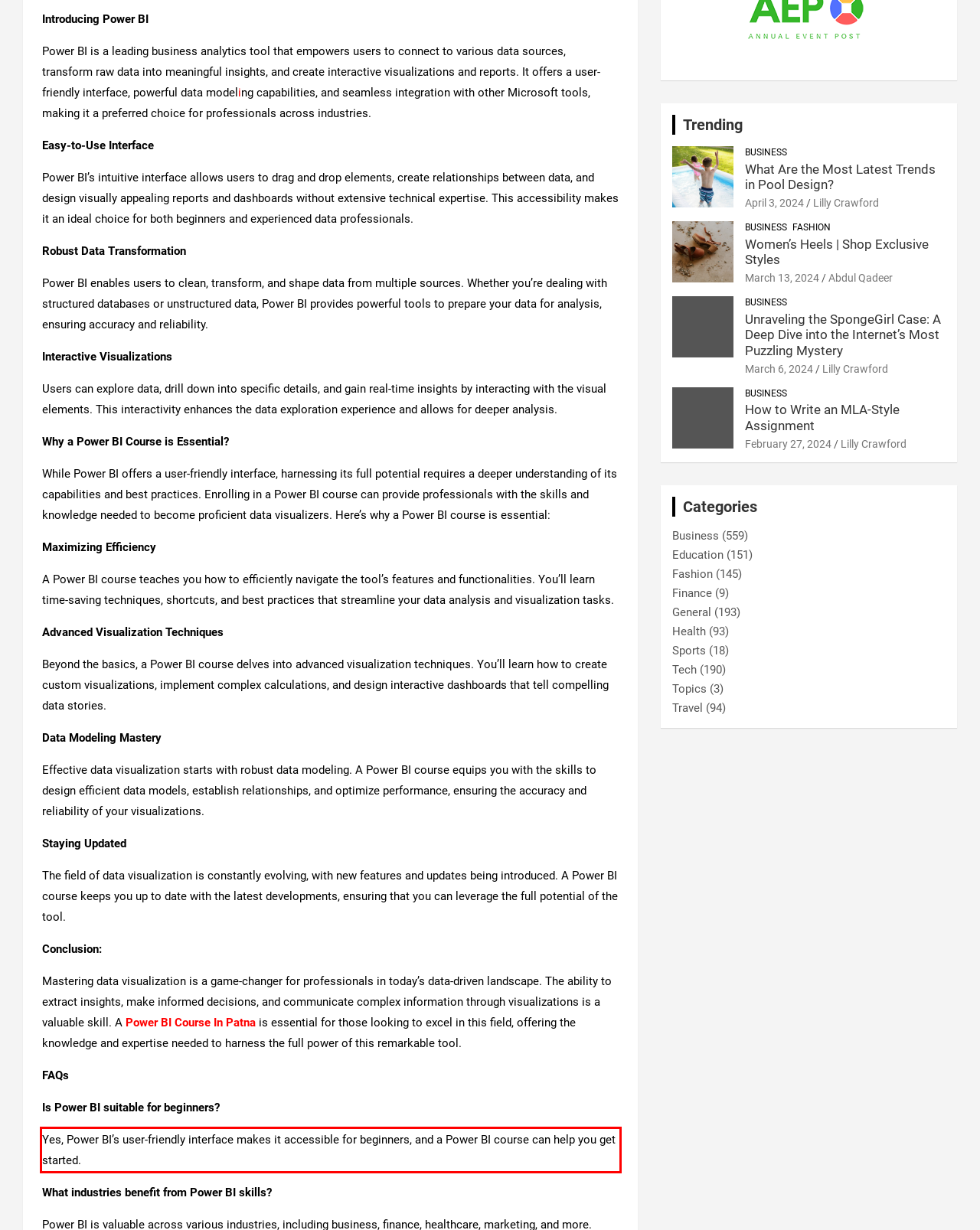Please extract the text content within the red bounding box on the webpage screenshot using OCR.

Yes, Power BI’s user-friendly interface makes it accessible for beginners, and a Power BI course can help you get started.